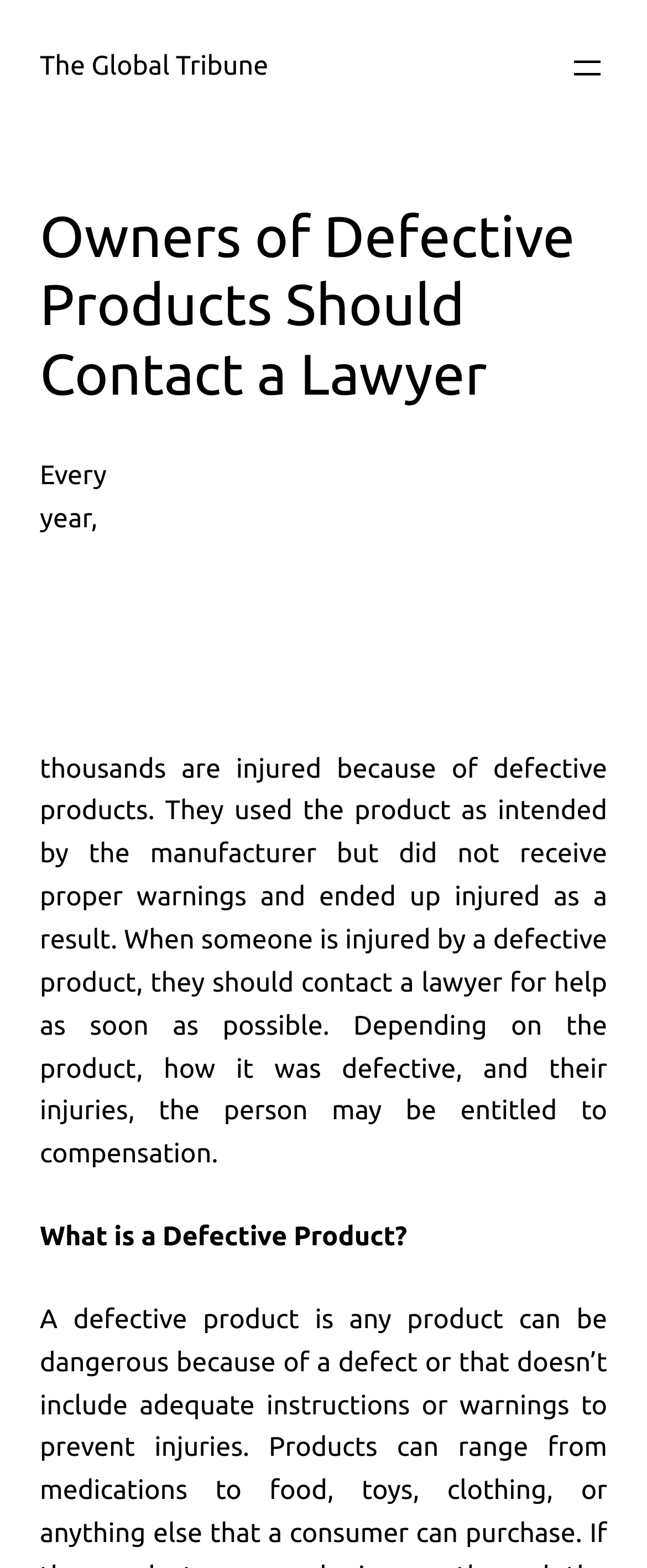Answer the following query with a single word or phrase:
What should someone do if they are injured by a defective product?

Contact a lawyer